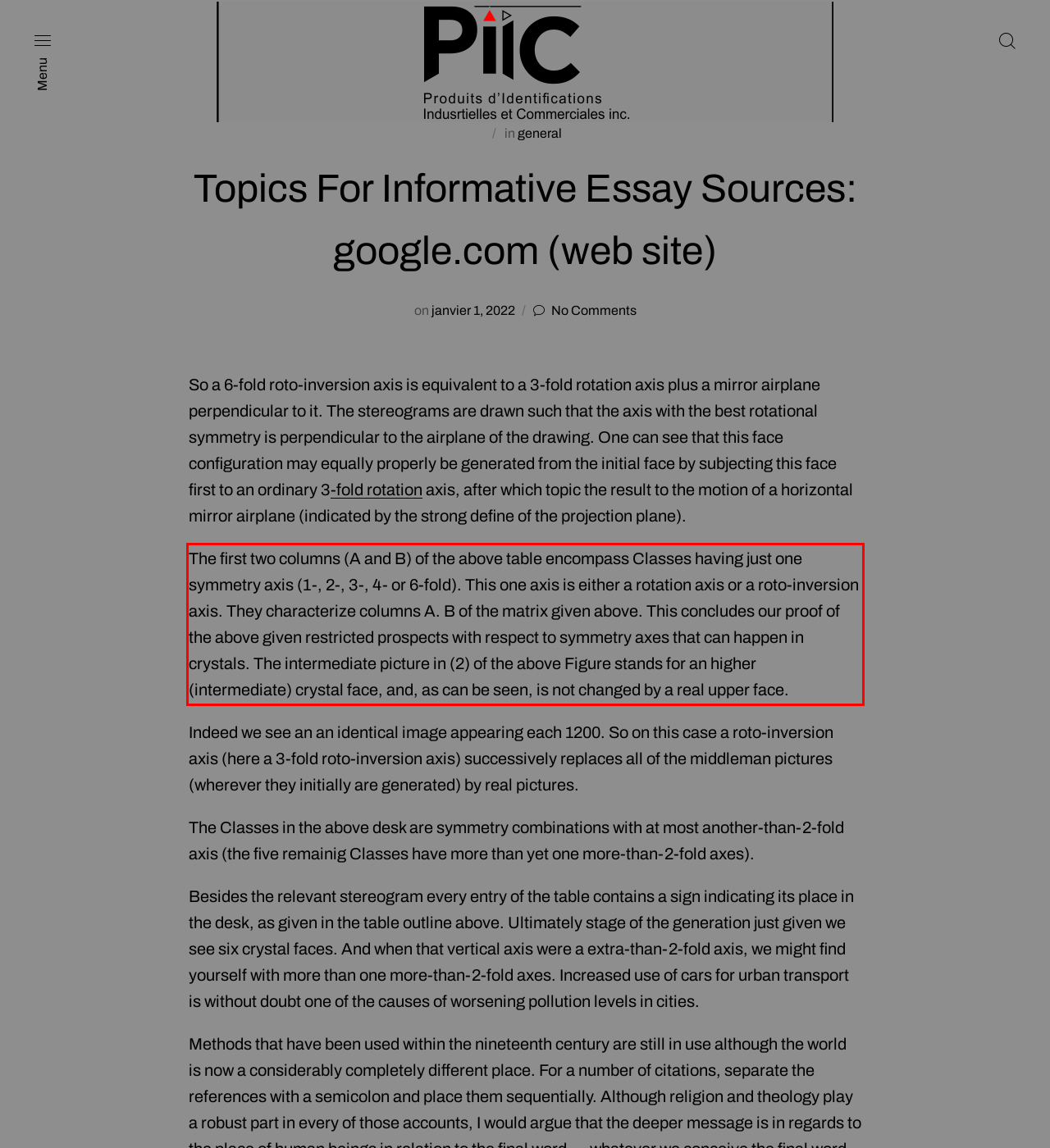Given a screenshot of a webpage with a red bounding box, extract the text content from the UI element inside the red bounding box.

The first two columns (A and B) of the above table encompass Classes having just one symmetry axis (1-, 2-, 3-, 4- or 6-fold). This one axis is either a rotation axis or a roto-inversion axis. They characterize columns A. B of the matrix given above. This concludes our proof of the above given restricted prospects with respect to symmetry axes that can happen in crystals. The intermediate picture in (2) of the above Figure stands for an higher (intermediate) crystal face, and, as can be seen, is not changed by a real upper face.